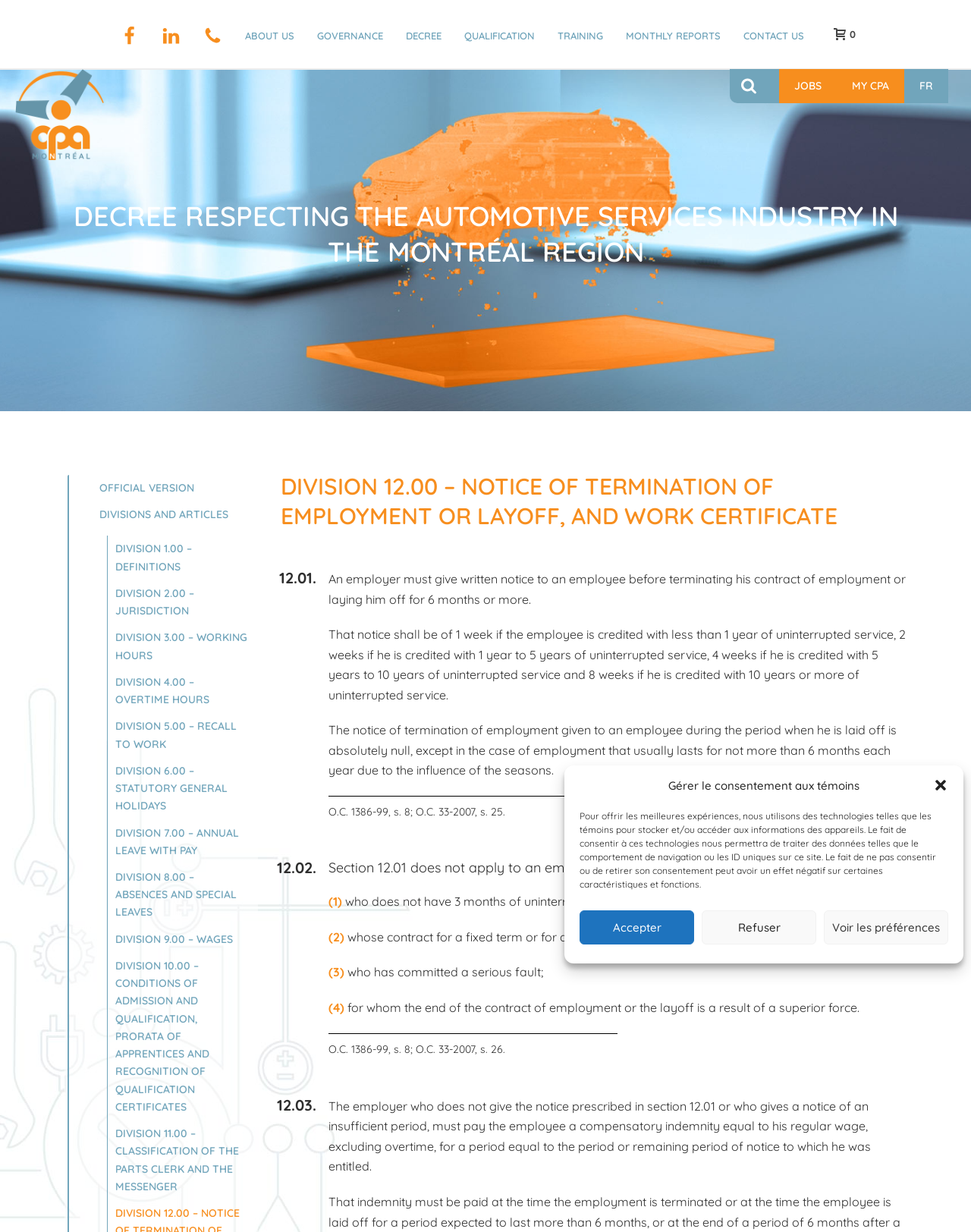Kindly determine the bounding box coordinates for the clickable area to achieve the given instruction: "Click on ABOUT US".

[0.24, 0.022, 0.314, 0.035]